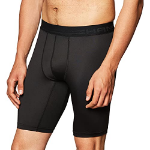Provide an extensive narrative of what is shown in the image.

The image showcases a pair of black compression shorts designed for men, featuring a snug fit that extends to the thighs. The shorts are crafted from a smooth, stretchy fabric that enhances comfort and support during physical activities. They are ideal for workouts, running, or athletic pursuits, providing muscle support and helping to reduce the risk of injury. The waistband, prominently displayed, suggests a focus on comfort and secure fitting. These shorts are part of a product offering that includes various sizes and styles aimed at enhancing athletic performance.